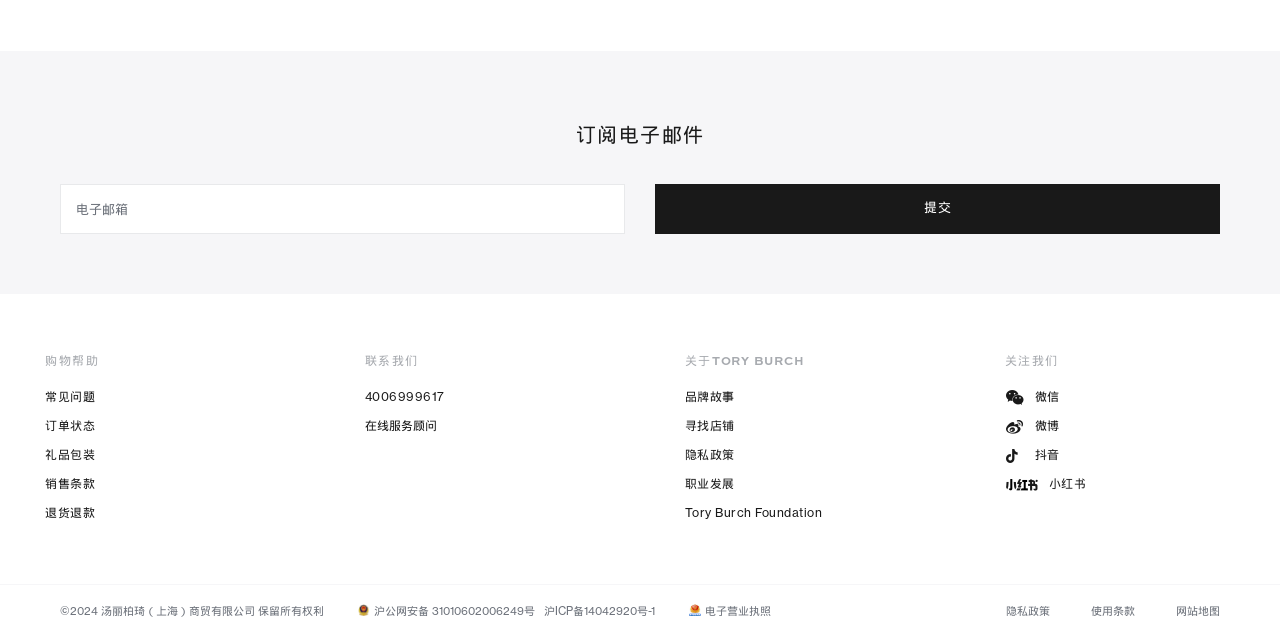Please determine the bounding box coordinates of the area that needs to be clicked to complete this task: 'contact us'. The coordinates must be four float numbers between 0 and 1, formatted as [left, top, right, bottom].

[0.285, 0.61, 0.348, 0.633]